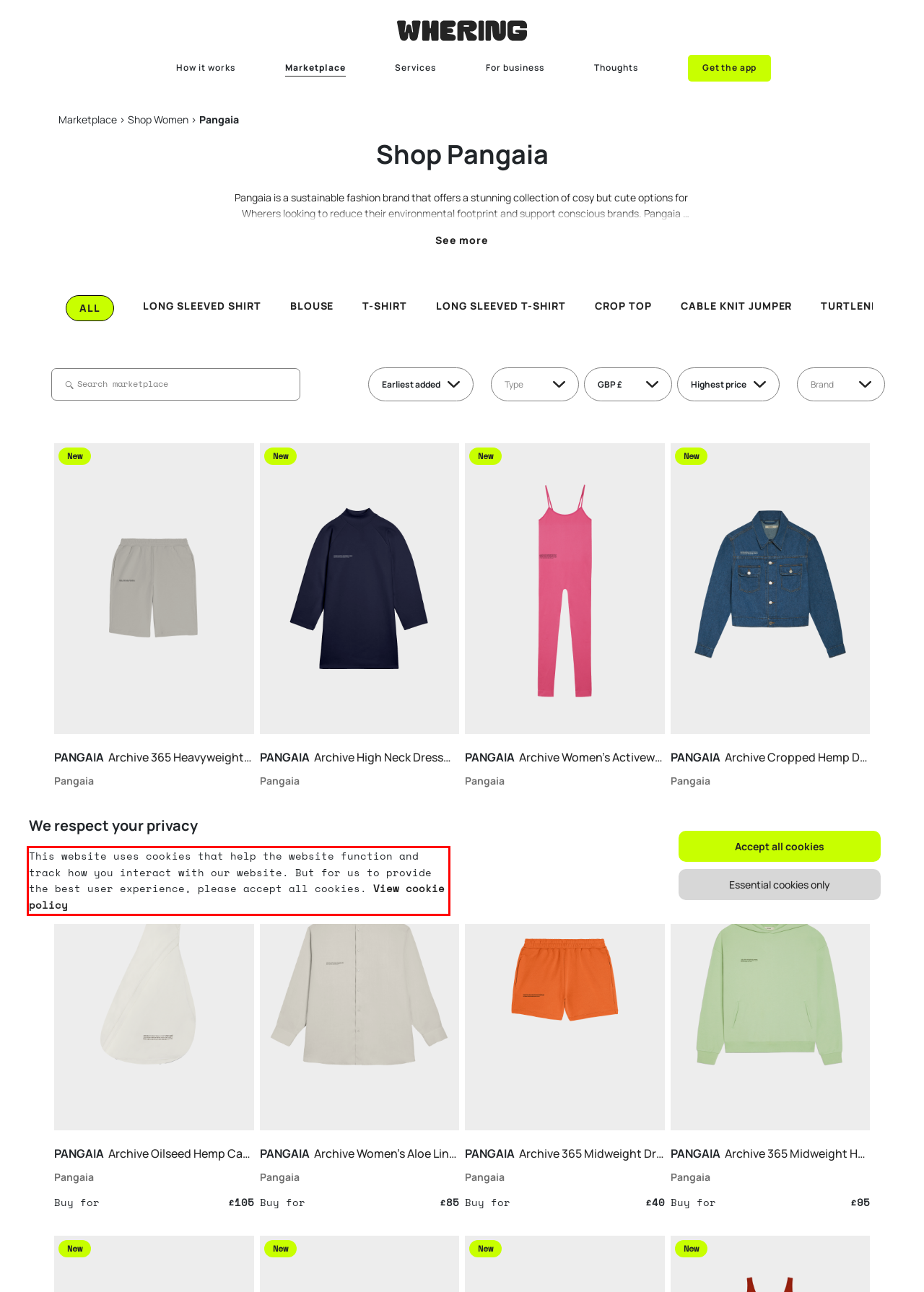Look at the screenshot of the webpage, locate the red rectangle bounding box, and generate the text content that it contains.

This website uses cookies that help the website function and track how you interact with our website. But for us to provide the best user experience, please accept all cookies. View cookie policy